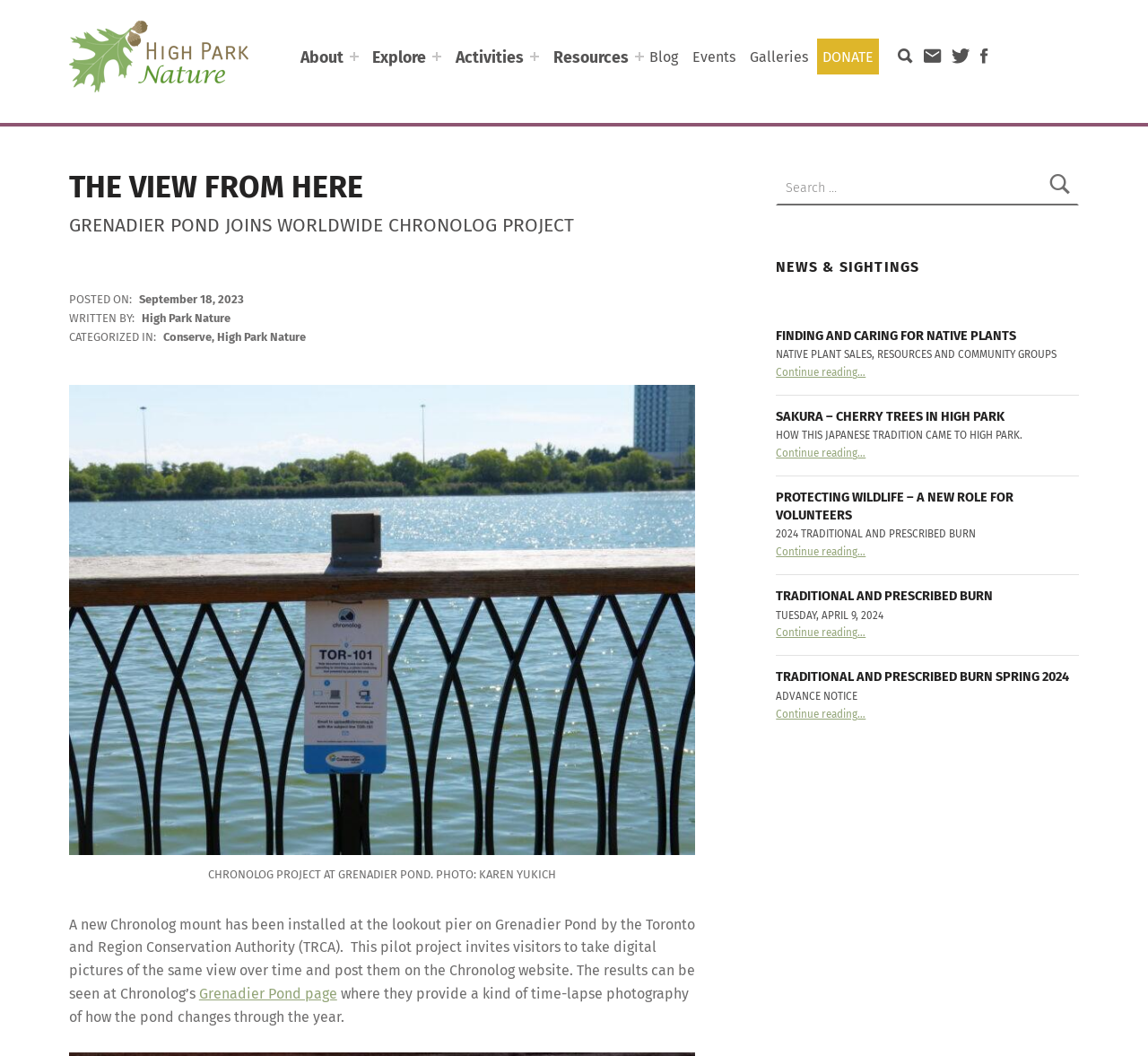Determine the bounding box coordinates of the element's region needed to click to follow the instruction: "Click on the 'About' link in the primary menu". Provide these coordinates as four float numbers between 0 and 1, formatted as [left, top, right, bottom].

[0.257, 0.032, 0.304, 0.075]